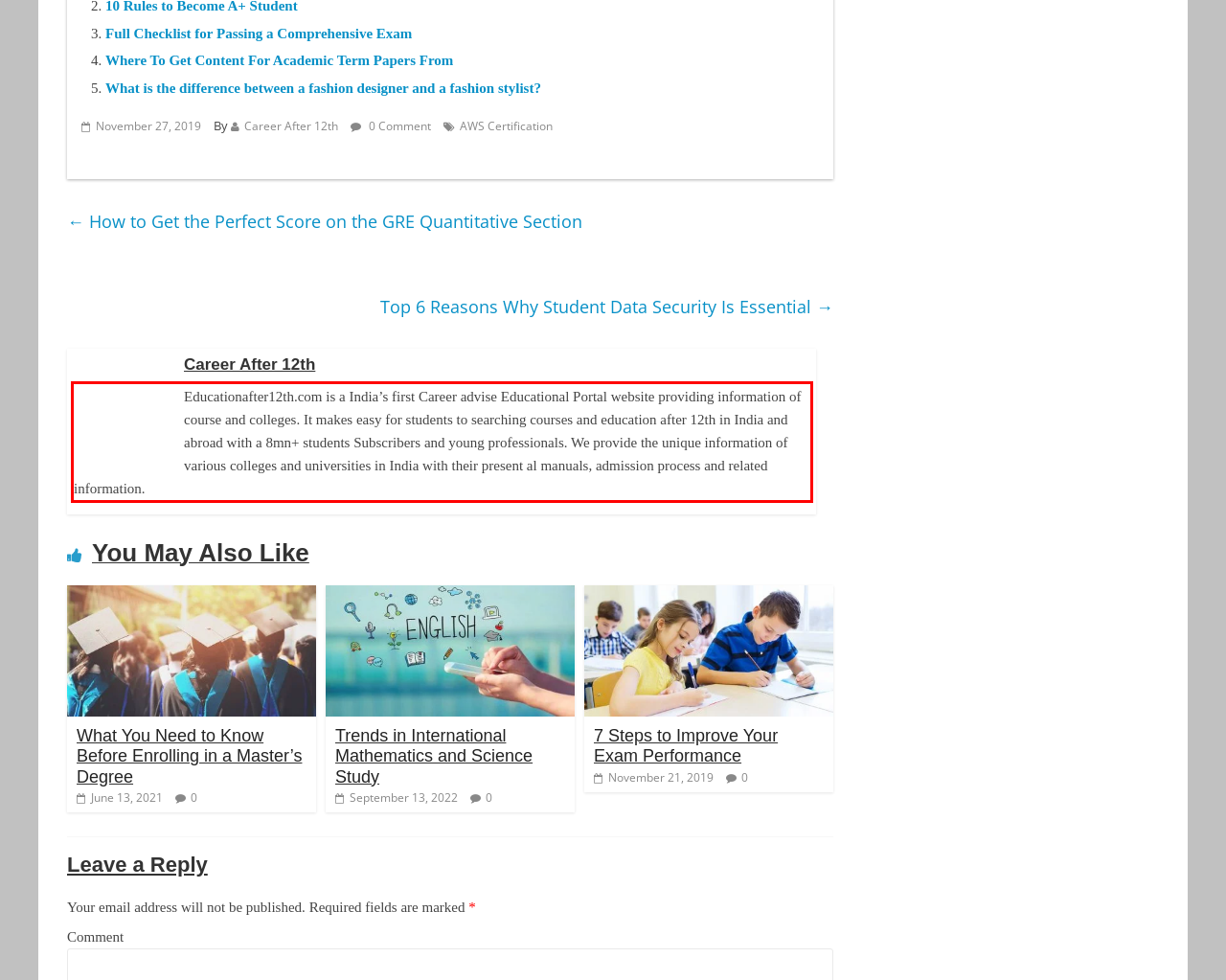Identify the text inside the red bounding box on the provided webpage screenshot by performing OCR.

Educationafter12th.com is a India’s first Career advise Educational Portal website providing information of course and colleges. It makes easy for students to searching courses and education after 12th in India and abroad with a 8mn+ students Subscribers and young professionals. We provide the unique information of various colleges and universities in India with their present al manuals, admission process and related information.